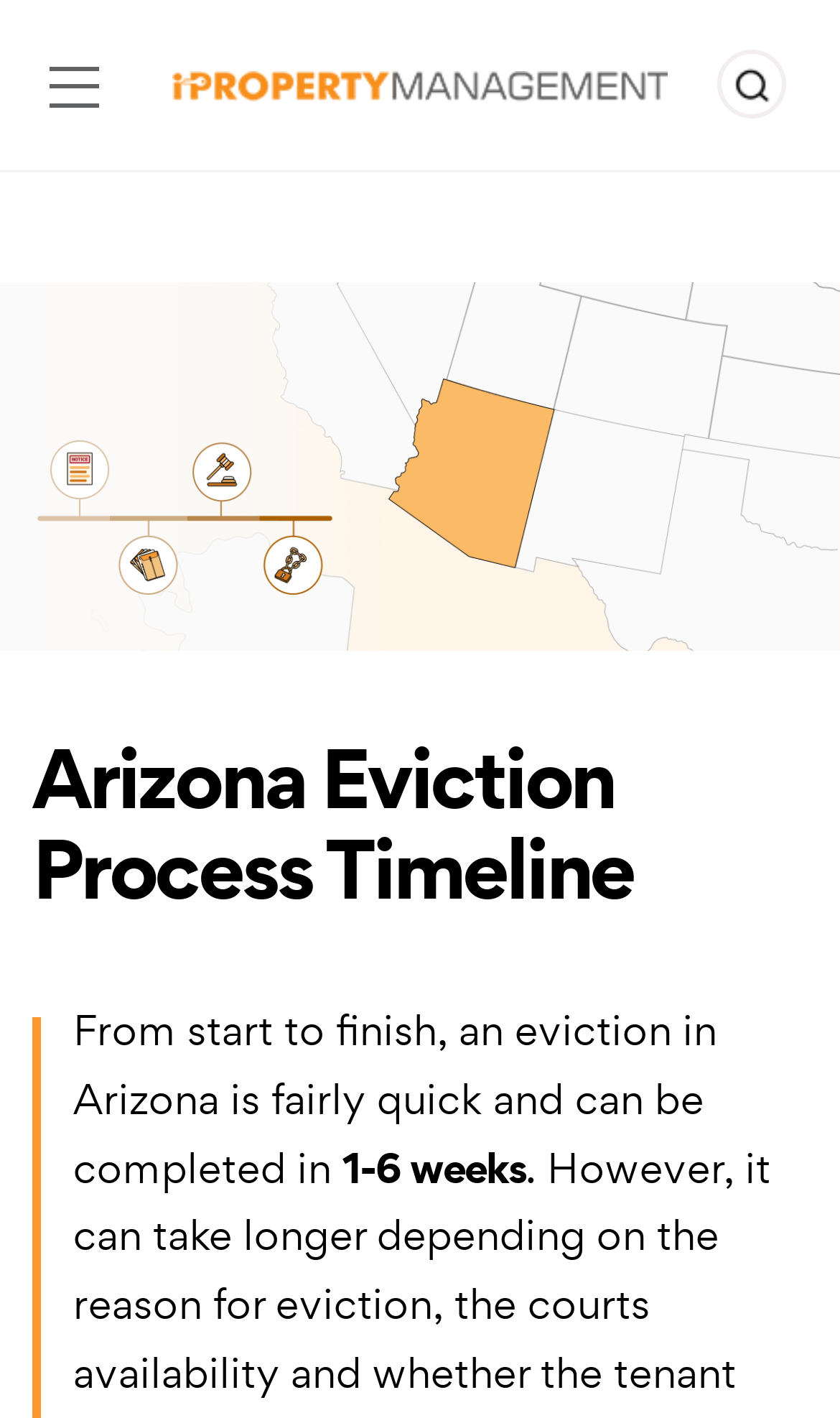What is the main heading displayed on the webpage? Please provide the text.

Arizona Eviction Process Timeline